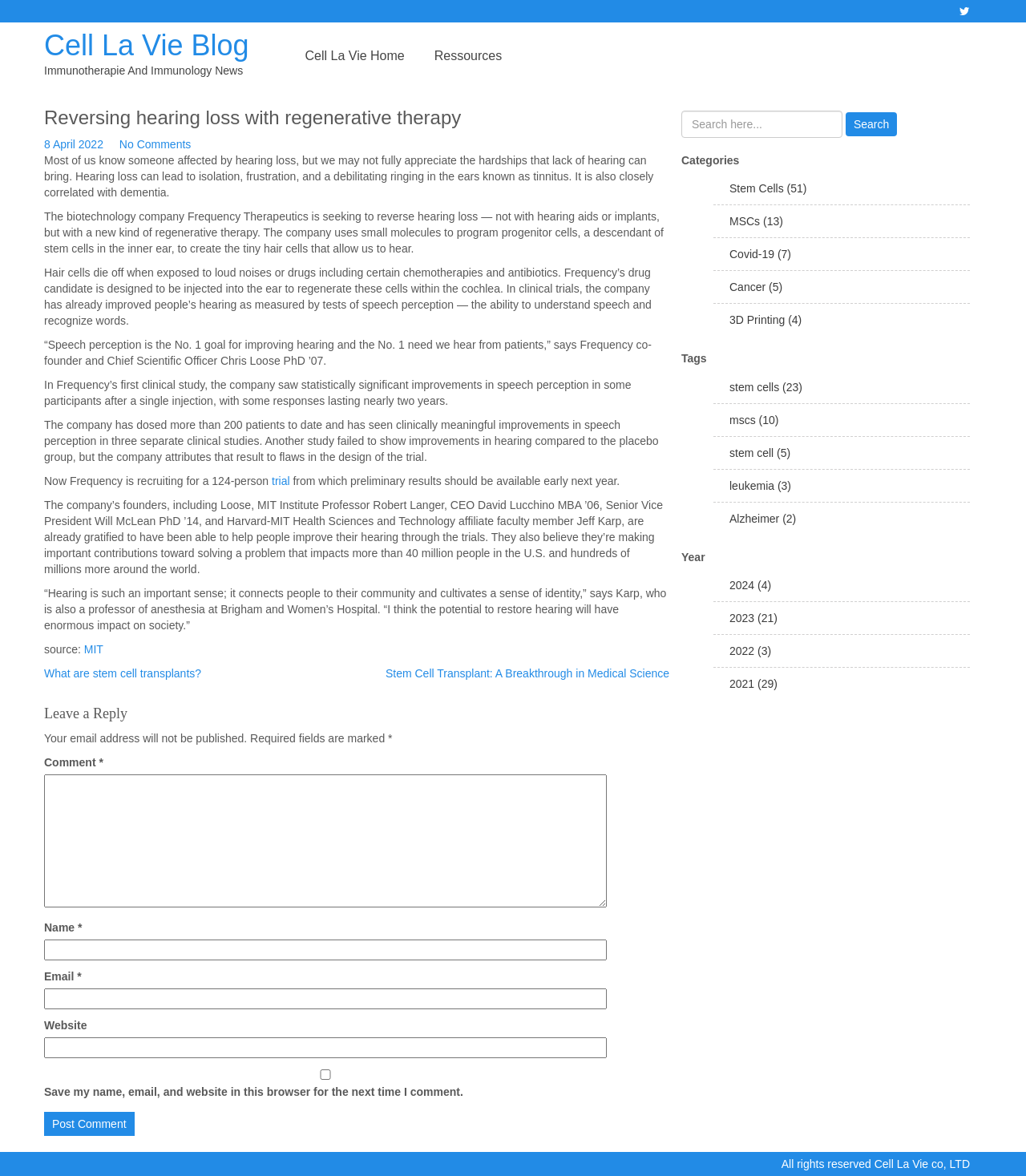Generate the main heading text from the webpage.

Cell La Vie Blog